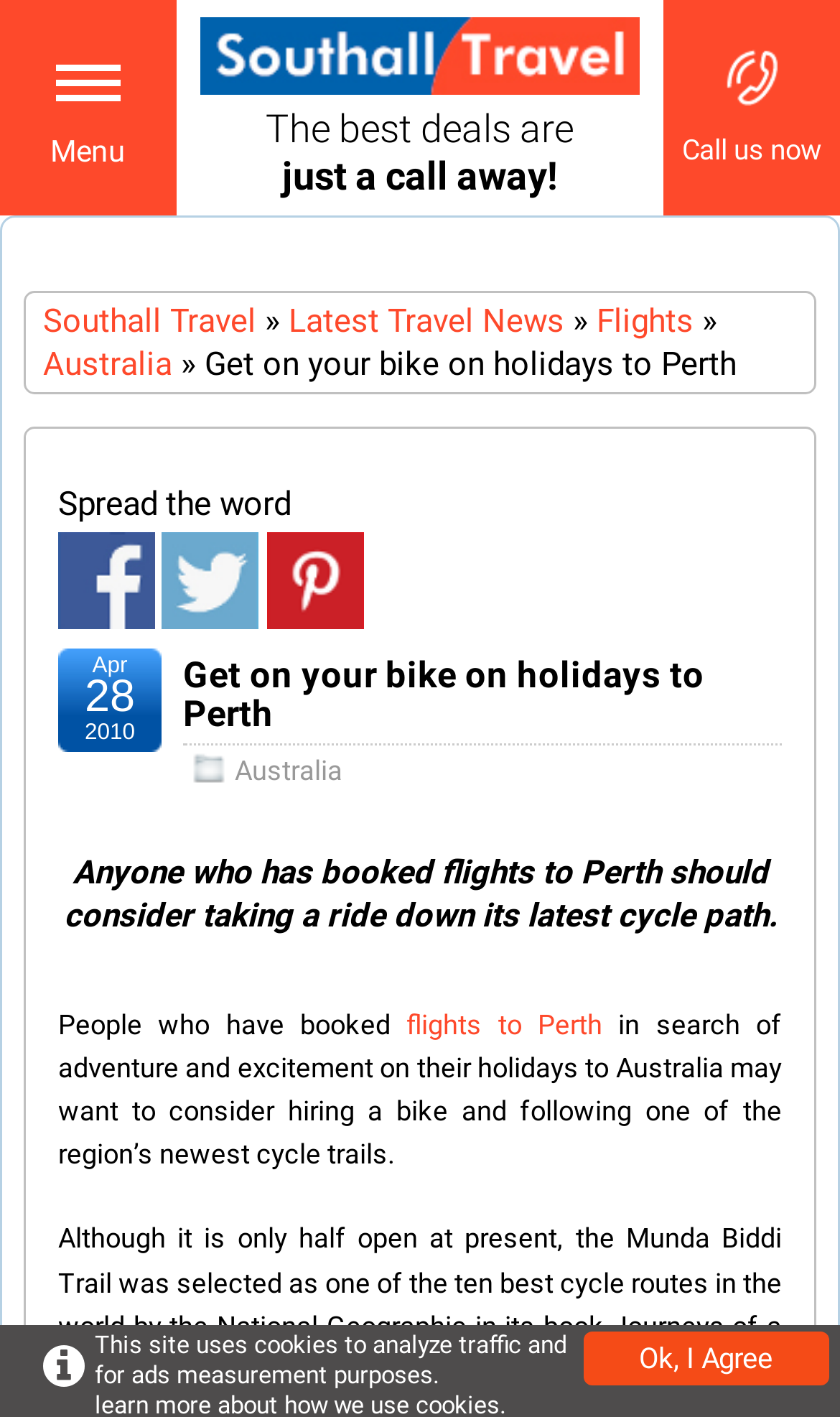What is the purpose of the newsletter subscription?
Look at the image and provide a detailed response to the question.

I found the answer by looking at the newsletter subscription section on the webpage, which has a heading 'Subscribe to Our Newsletter' and fields to enter title, first name, last name, and email, suggesting that the purpose of the newsletter is to receive travel news.